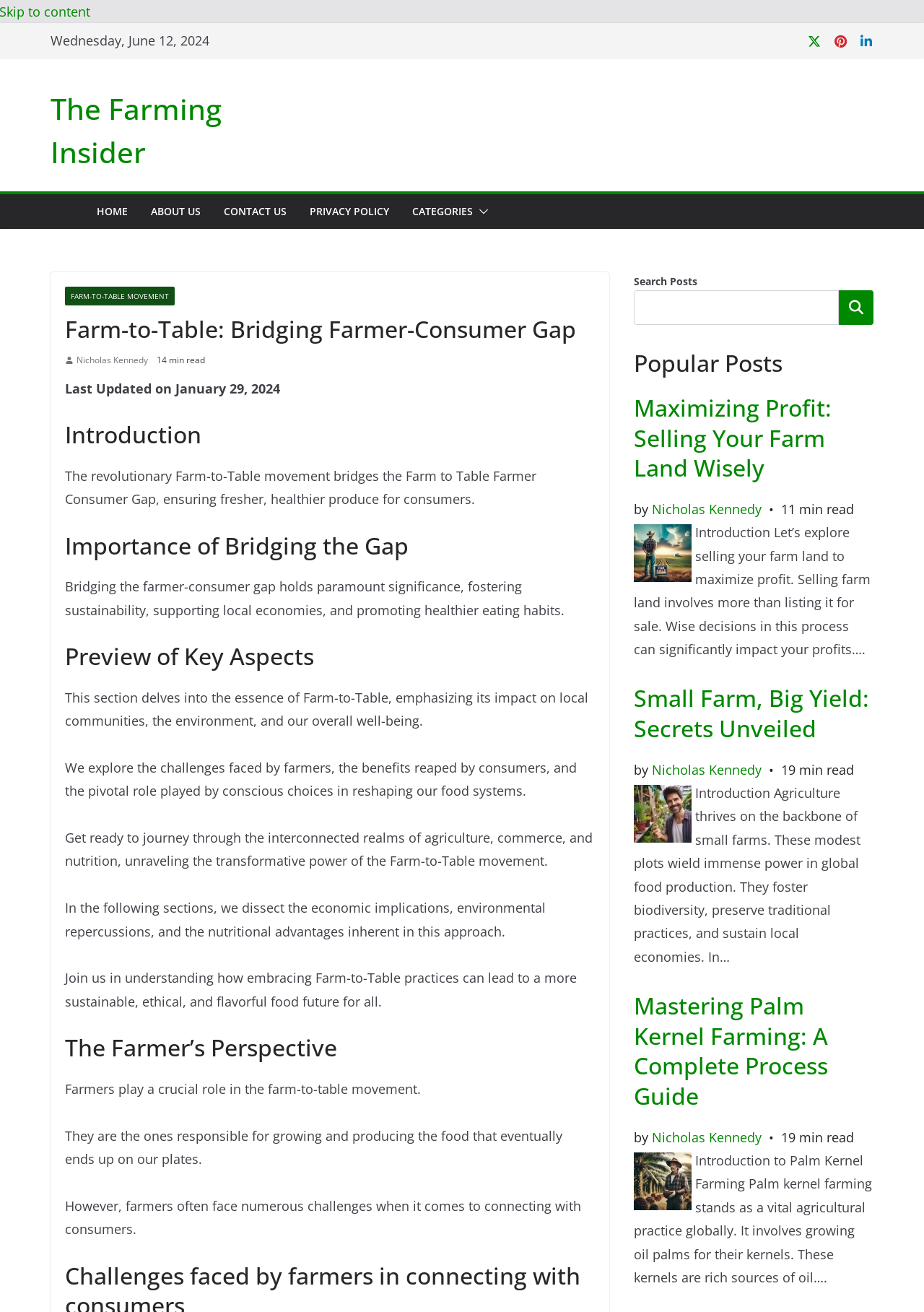What is the estimated reading time of the article 'Mastering Palm Kernel Farming: A Complete Process Guide'?
Carefully analyze the image and provide a thorough answer to the question.

I found the answer by looking at the article element with the heading 'Mastering Palm Kernel Farming: A Complete Process Guide' and finding the StaticText element with the content '19 min read' which indicates the estimated reading time of the article.